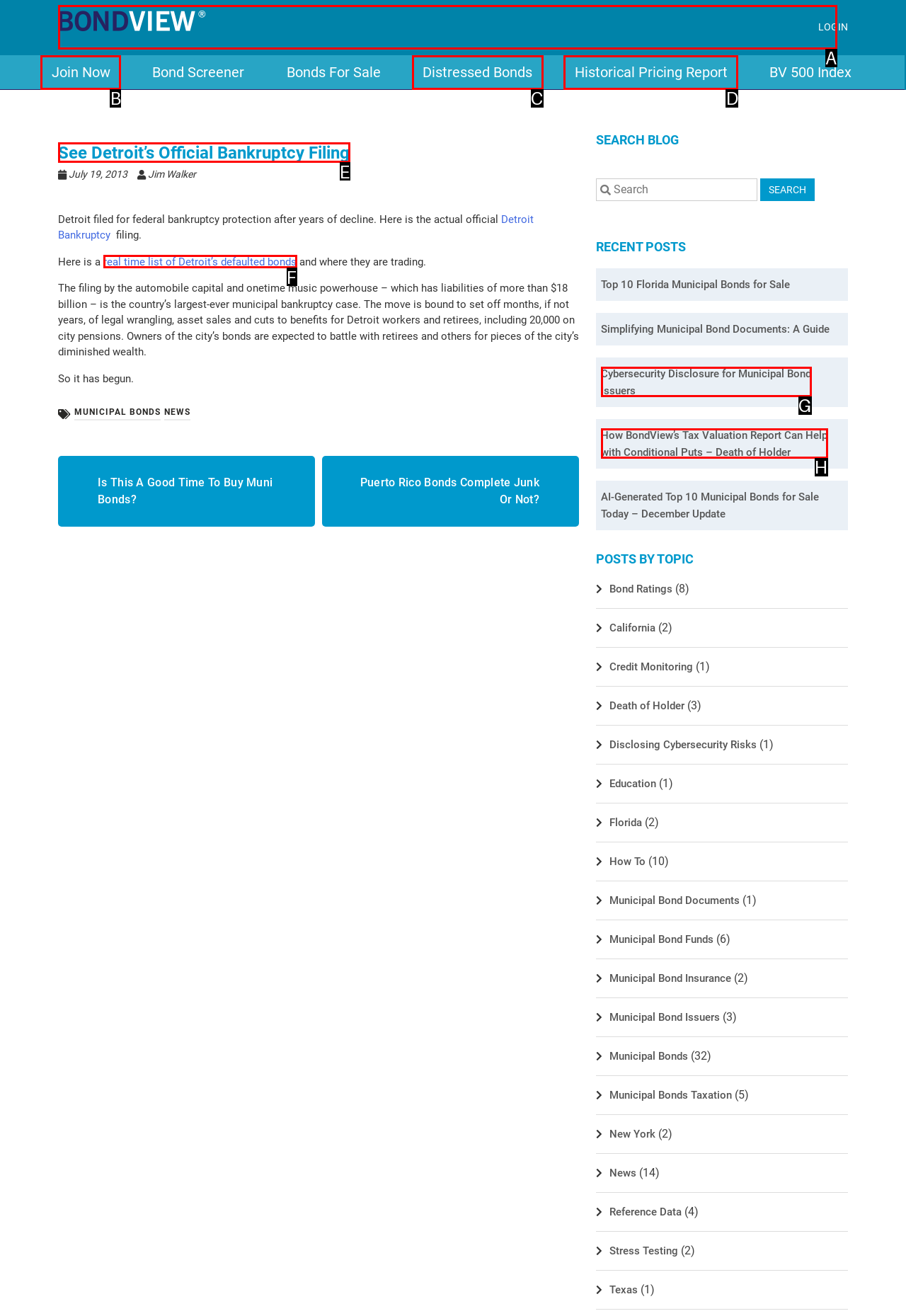Determine which HTML element corresponds to the description: See Detroit’s Official Bankruptcy Filing. Provide the letter of the correct option.

E